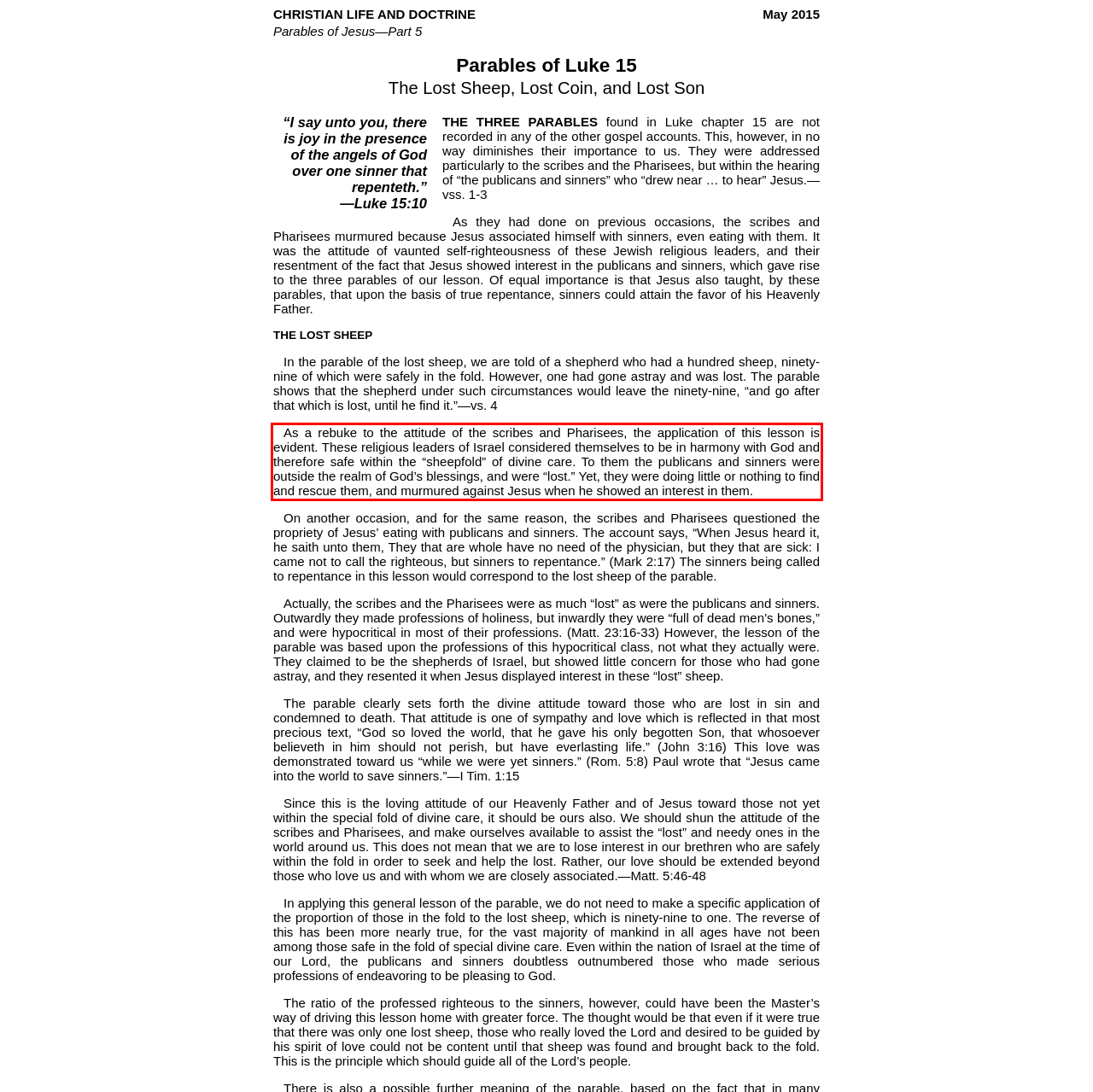You are given a webpage screenshot with a red bounding box around a UI element. Extract and generate the text inside this red bounding box.

As a rebuke to the attitude of the scribes and Pharisees, the application of this lesson is evident. These religious leaders of Israel considered themselves to be in harmony with God and therefore safe within the “sheepfold” of divine care. To them the publicans and sinners were outside the realm of God’s blessings, and were “lost.” Yet, they were doing little or nothing to find and rescue them, and murmured against Jesus when he showed an interest in them.